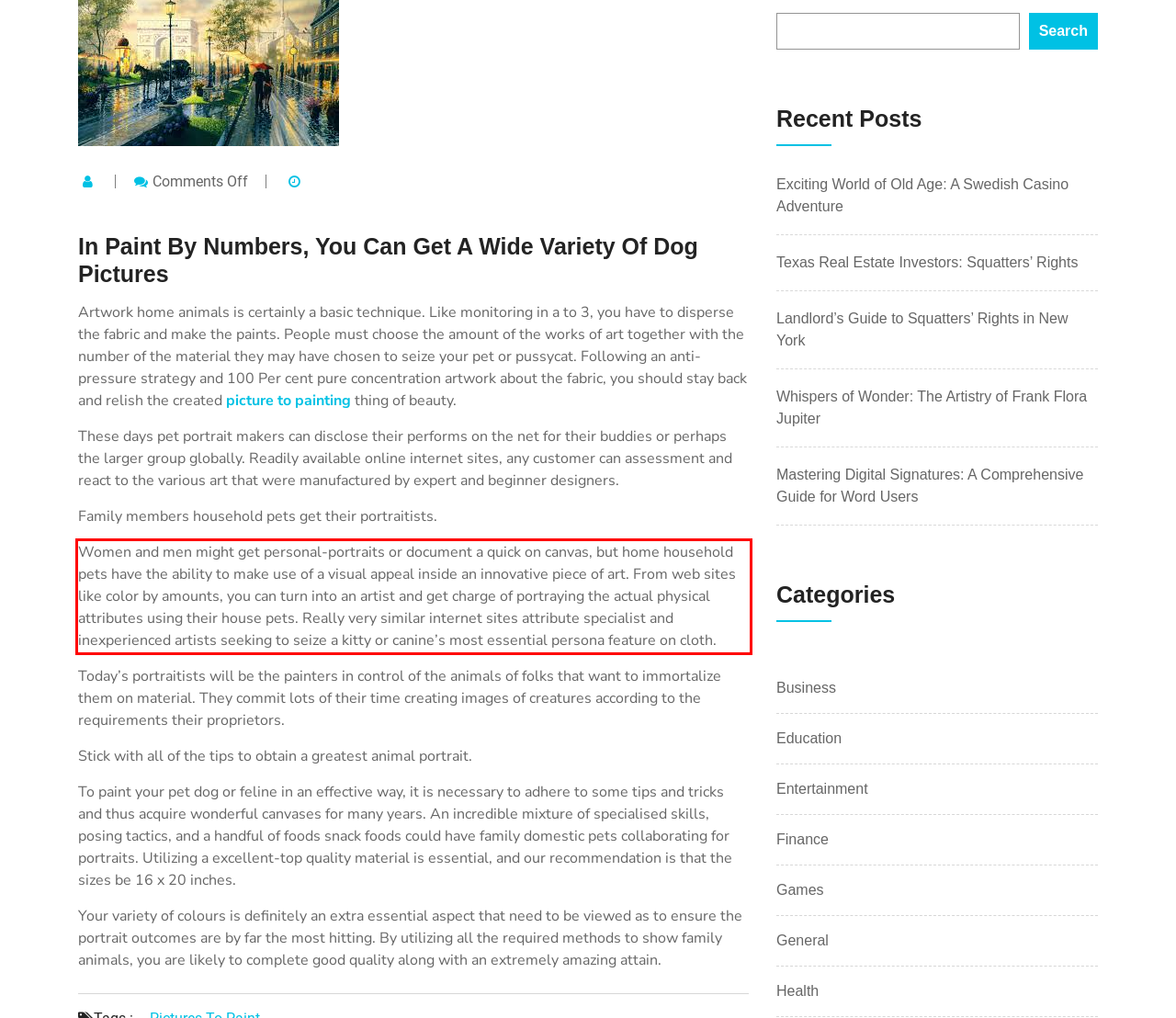Perform OCR on the text inside the red-bordered box in the provided screenshot and output the content.

Women and men might get personal-portraits or document a quick on canvas, but home household pets have the ability to make use of a visual appeal inside an innovative piece of art. From web sites like color by amounts, you can turn into an artist and get charge of portraying the actual physical attributes using their house pets. Really very similar internet sites attribute specialist and inexperienced artists seeking to seize a kitty or canine’s most essential persona feature on cloth.